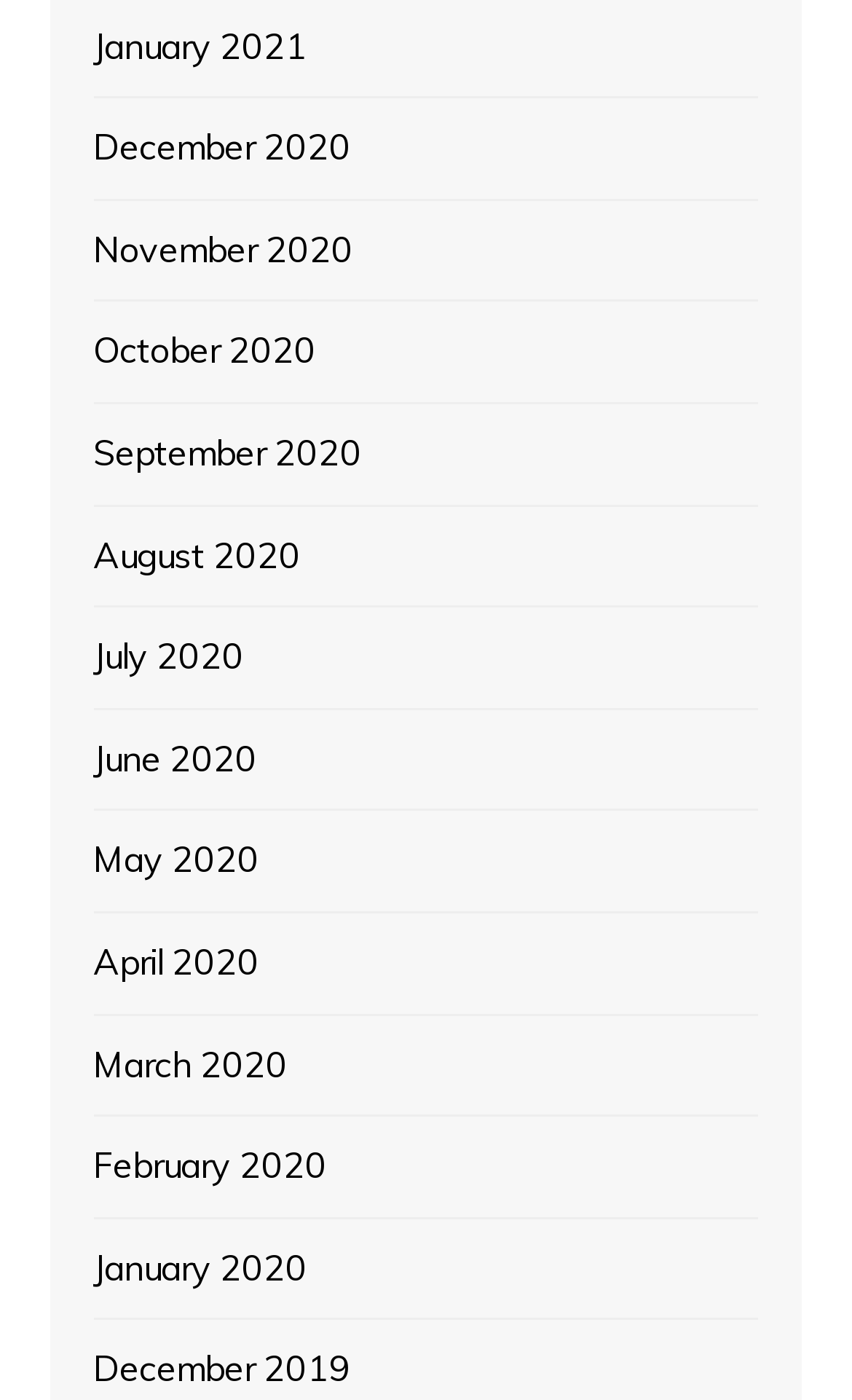Using the provided element description, identify the bounding box coordinates as (top-left x, top-left y, bottom-right x, bottom-right y). Ensure all values are between 0 and 1. Description: December 2019

[0.11, 0.959, 0.412, 0.999]